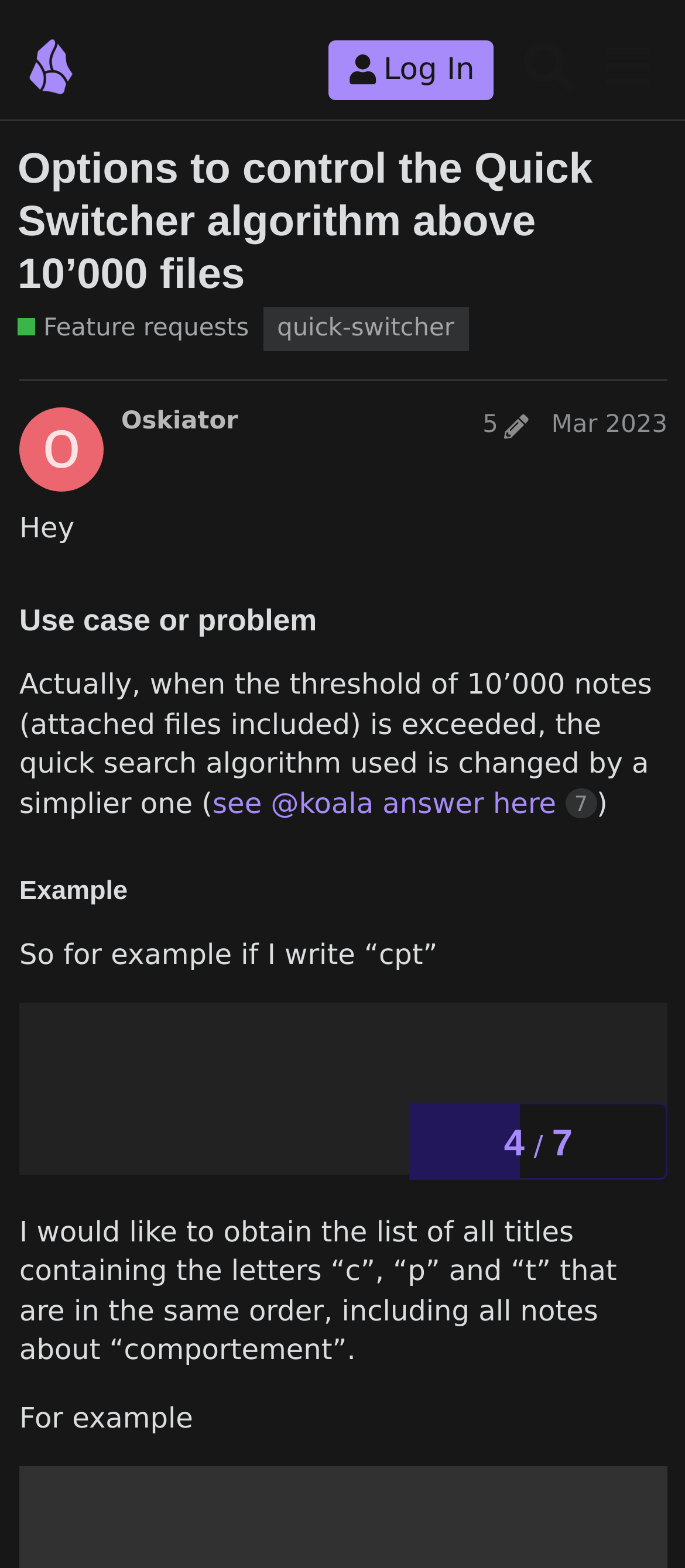Provide a single word or phrase to answer the given question: 
Who is the author of the post?

Oskiator